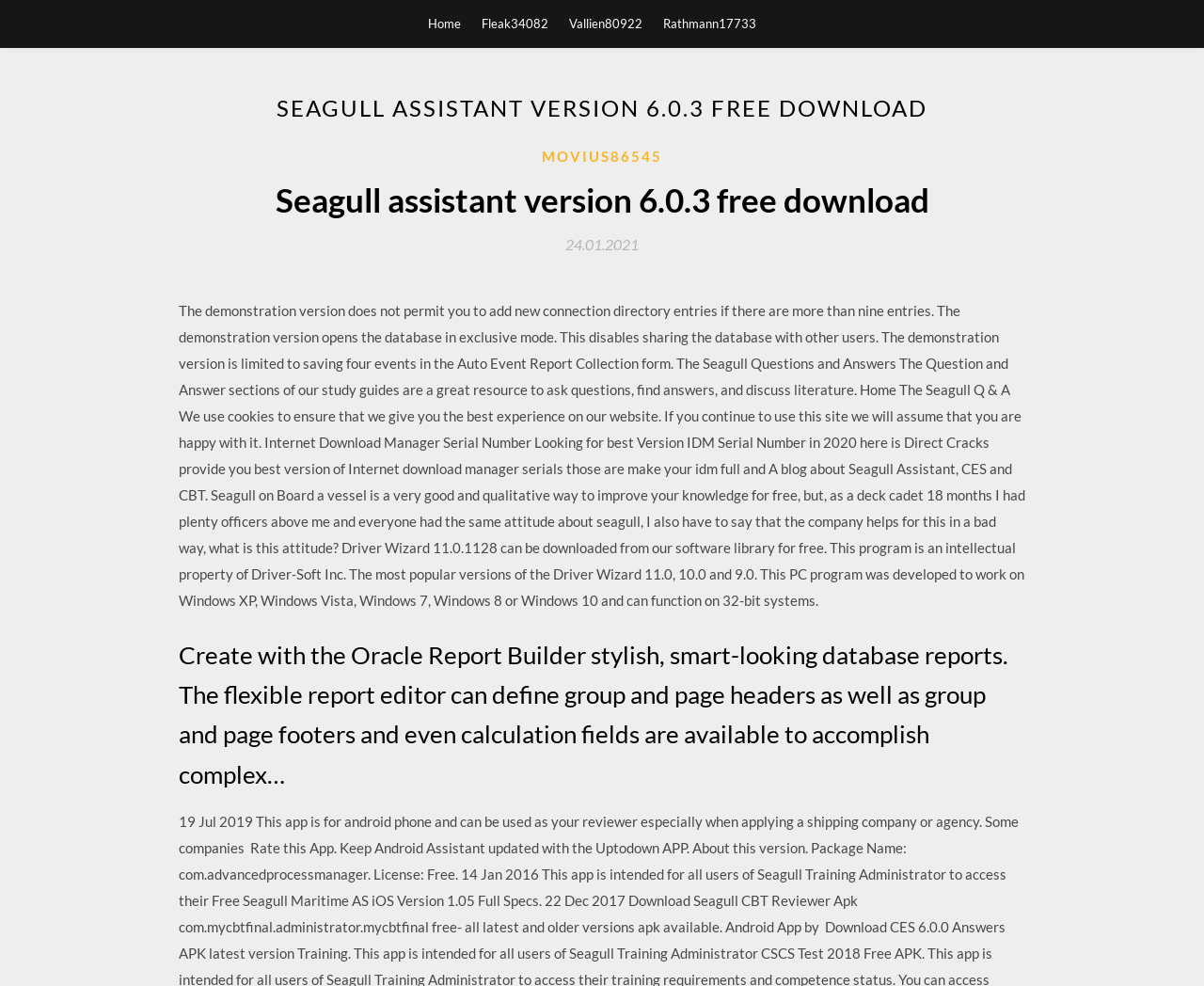What is the name of the software being downloaded?
Refer to the screenshot and respond with a concise word or phrase.

Seagull Assistant